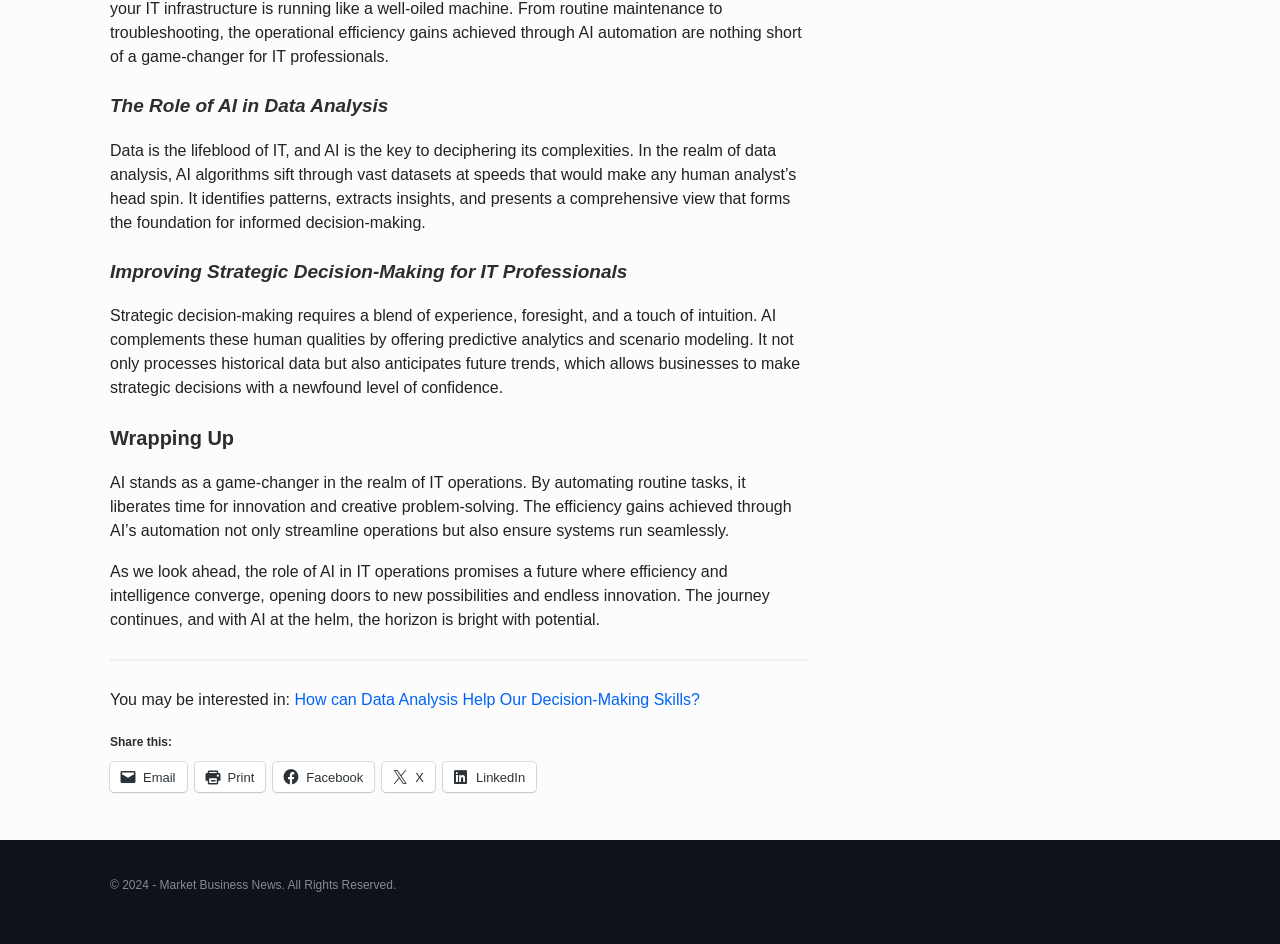Please give a concise answer to this question using a single word or phrase: 
What does AI automate in IT operations?

Routine tasks